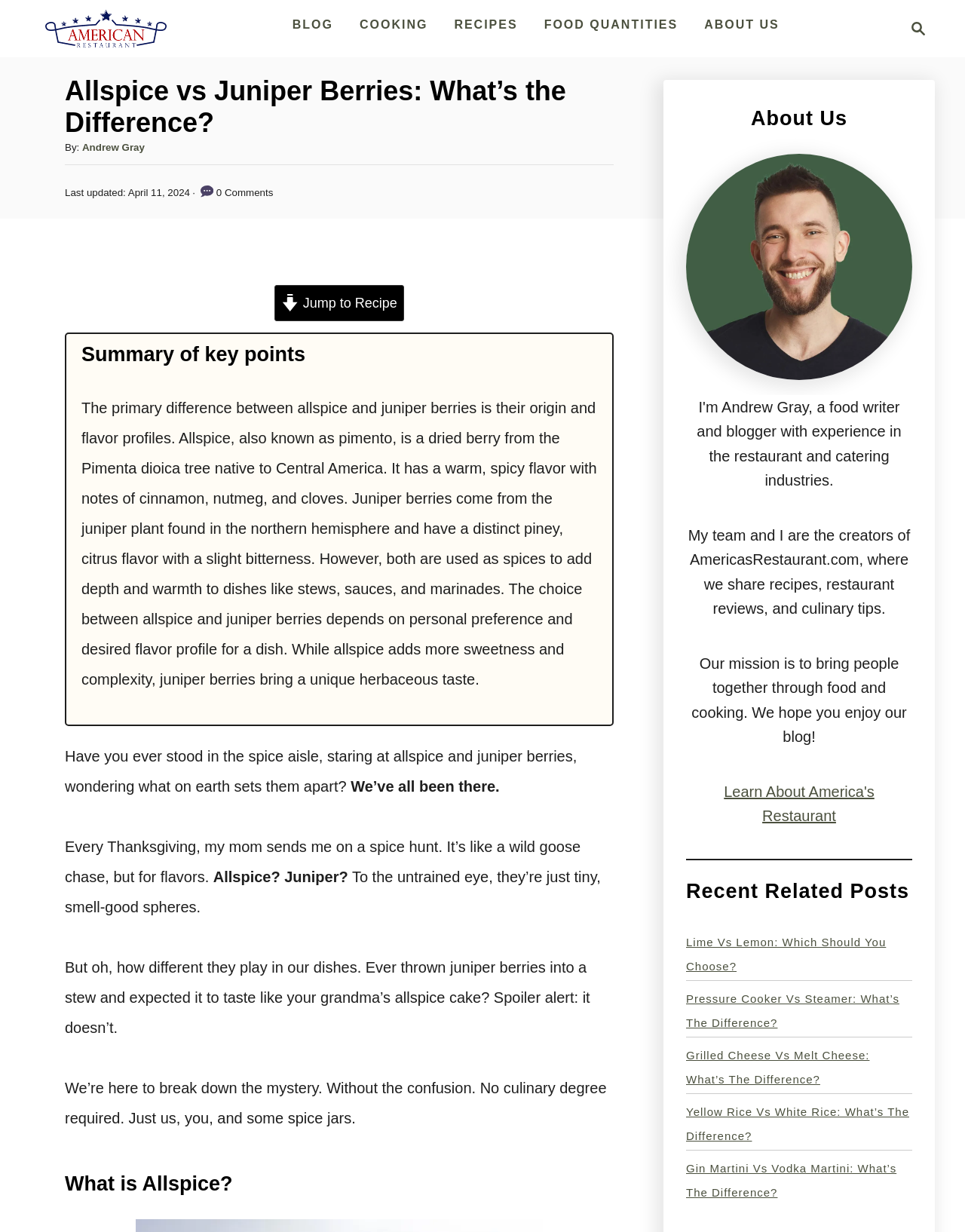Determine the bounding box for the UI element described here: "Learn about America's Restaurant".

[0.75, 0.636, 0.906, 0.669]